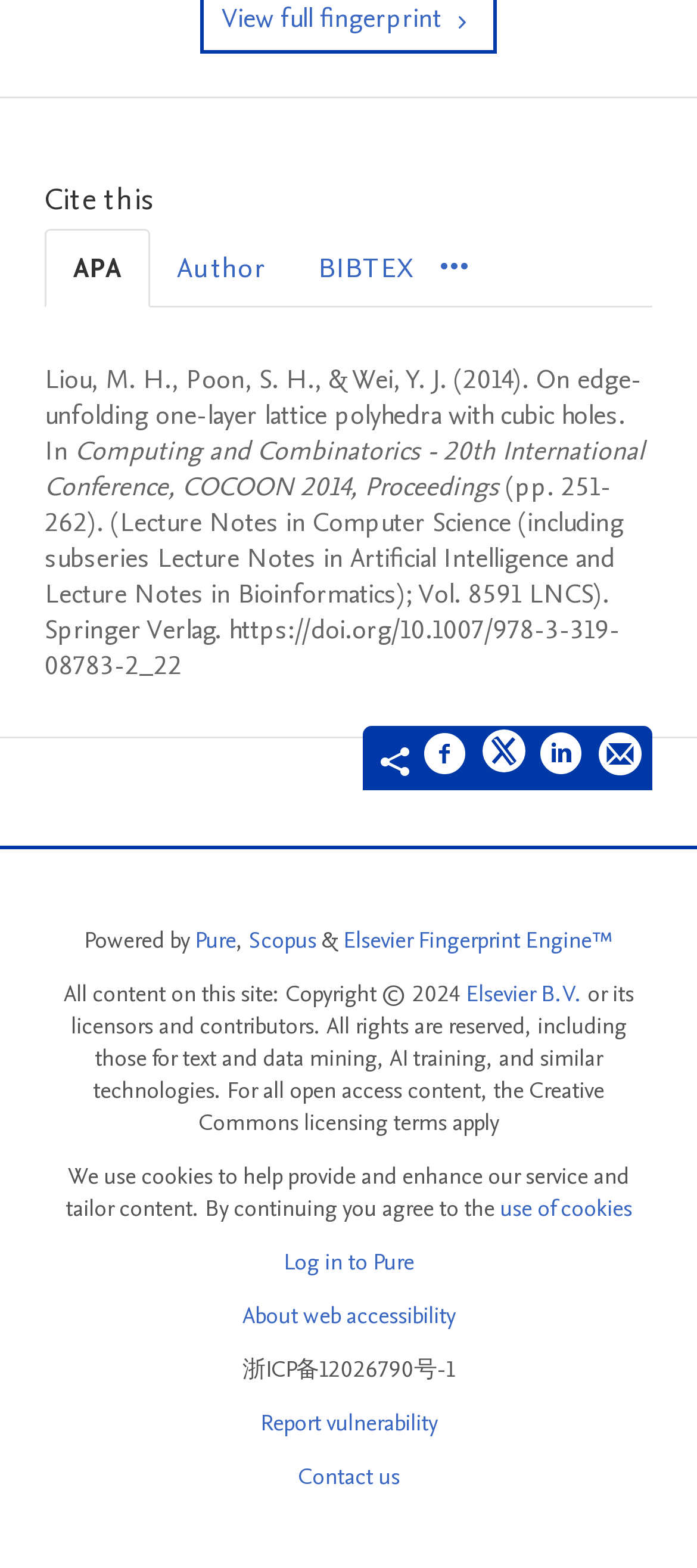Please find the bounding box coordinates of the element that you should click to achieve the following instruction: "Log in to Pure". The coordinates should be presented as four float numbers between 0 and 1: [left, top, right, bottom].

[0.406, 0.794, 0.594, 0.815]